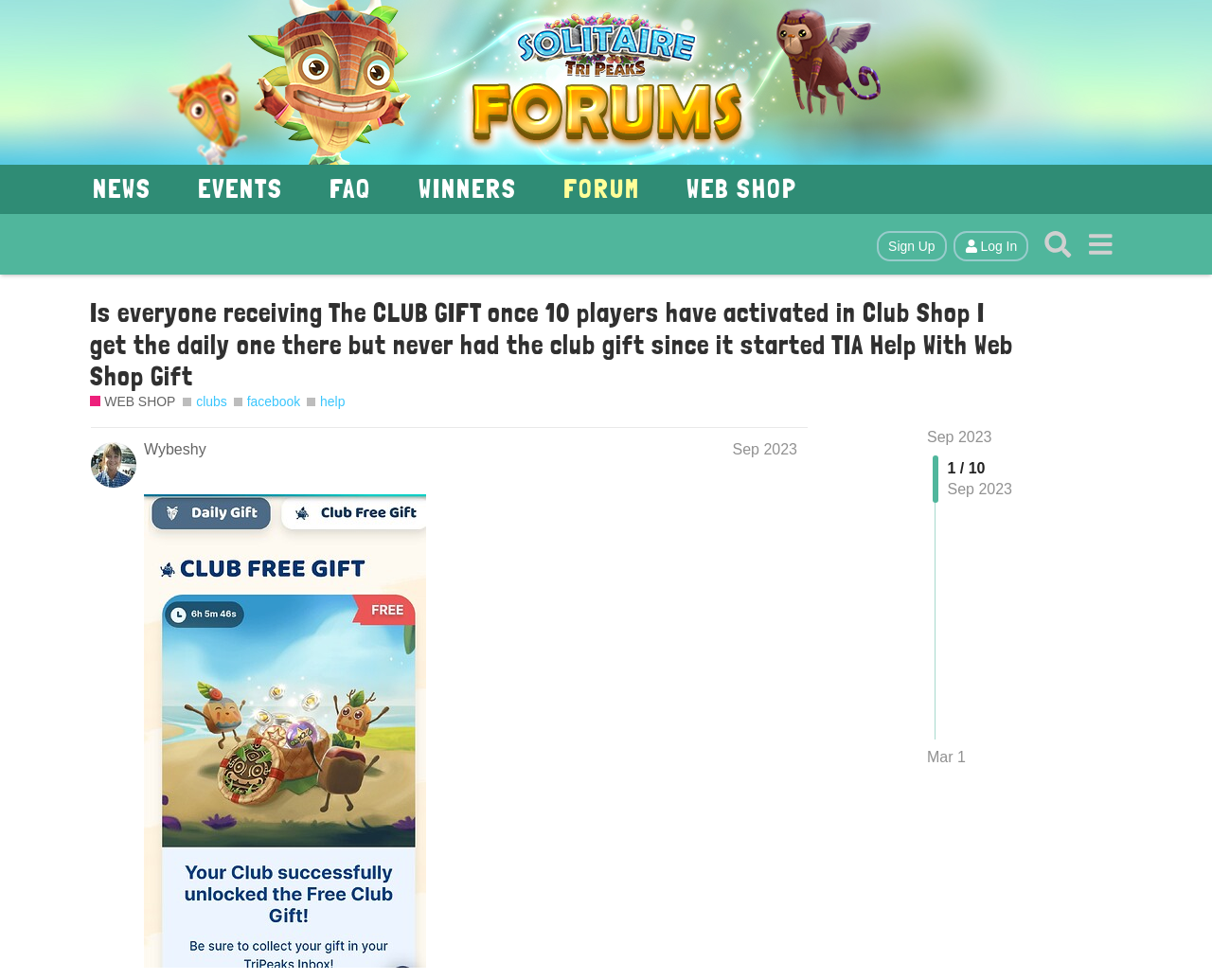Your task is to find and give the main heading text of the webpage.

Is everyone receiving The CLUB GIFT once 10 players have activated in Club Shop I get the daily one there but never had the club gift since it started TIA Help With Web Shop Gift